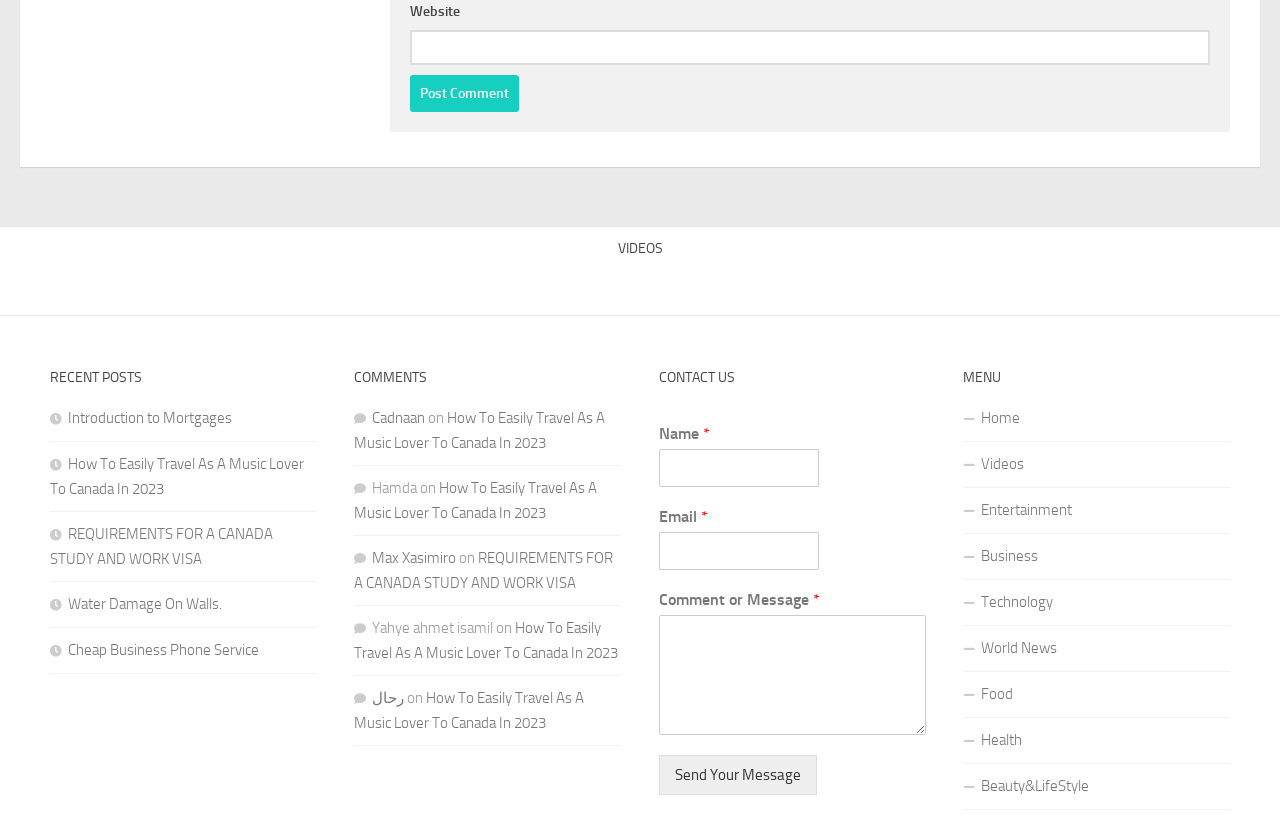Could you determine the bounding box coordinates of the clickable element to complete the instruction: "read introduction to mortgages"? Provide the coordinates as four float numbers between 0 and 1, i.e., [left, top, right, bottom].

[0.039, 0.497, 0.181, 0.519]